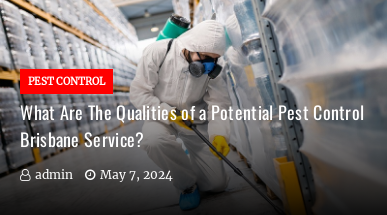Answer the question below in one word or phrase:
What is the focus of the content?

Pest control